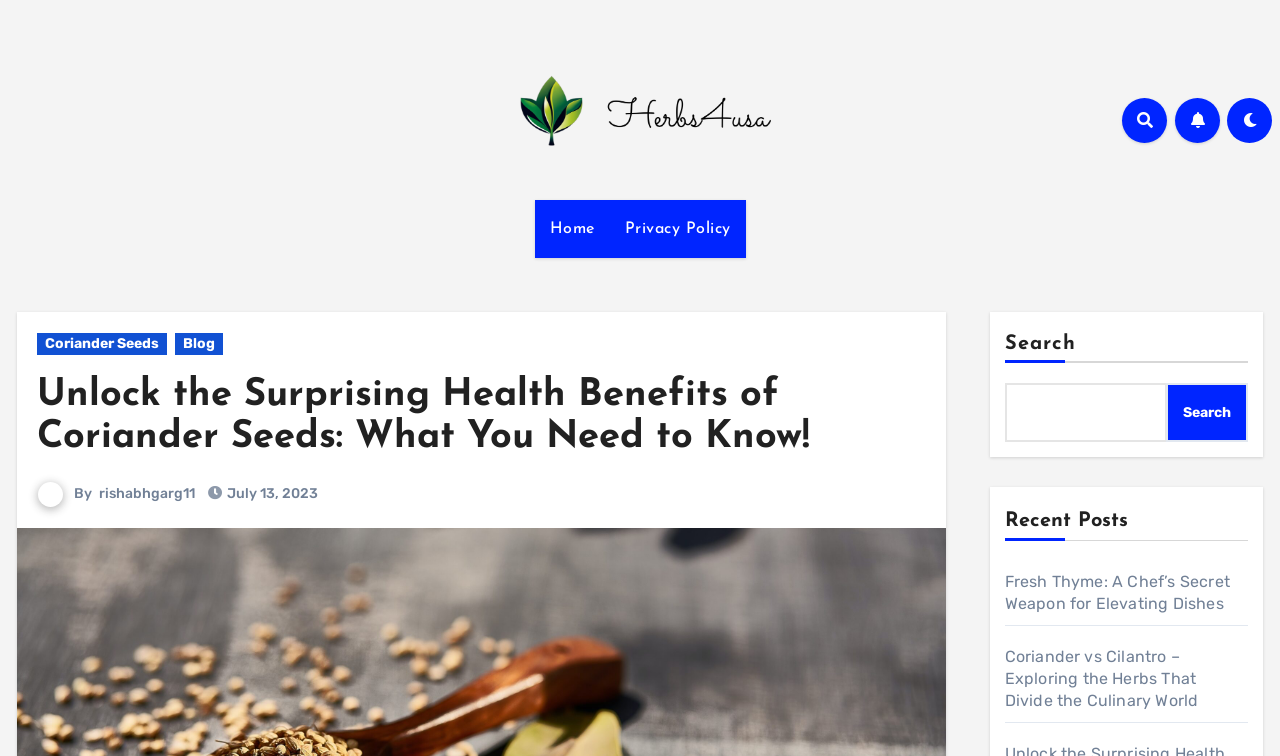Please specify the bounding box coordinates of the area that should be clicked to accomplish the following instruction: "visit herbs4usa website". The coordinates should consist of four float numbers between 0 and 1, i.e., [left, top, right, bottom].

[0.398, 0.093, 0.602, 0.225]